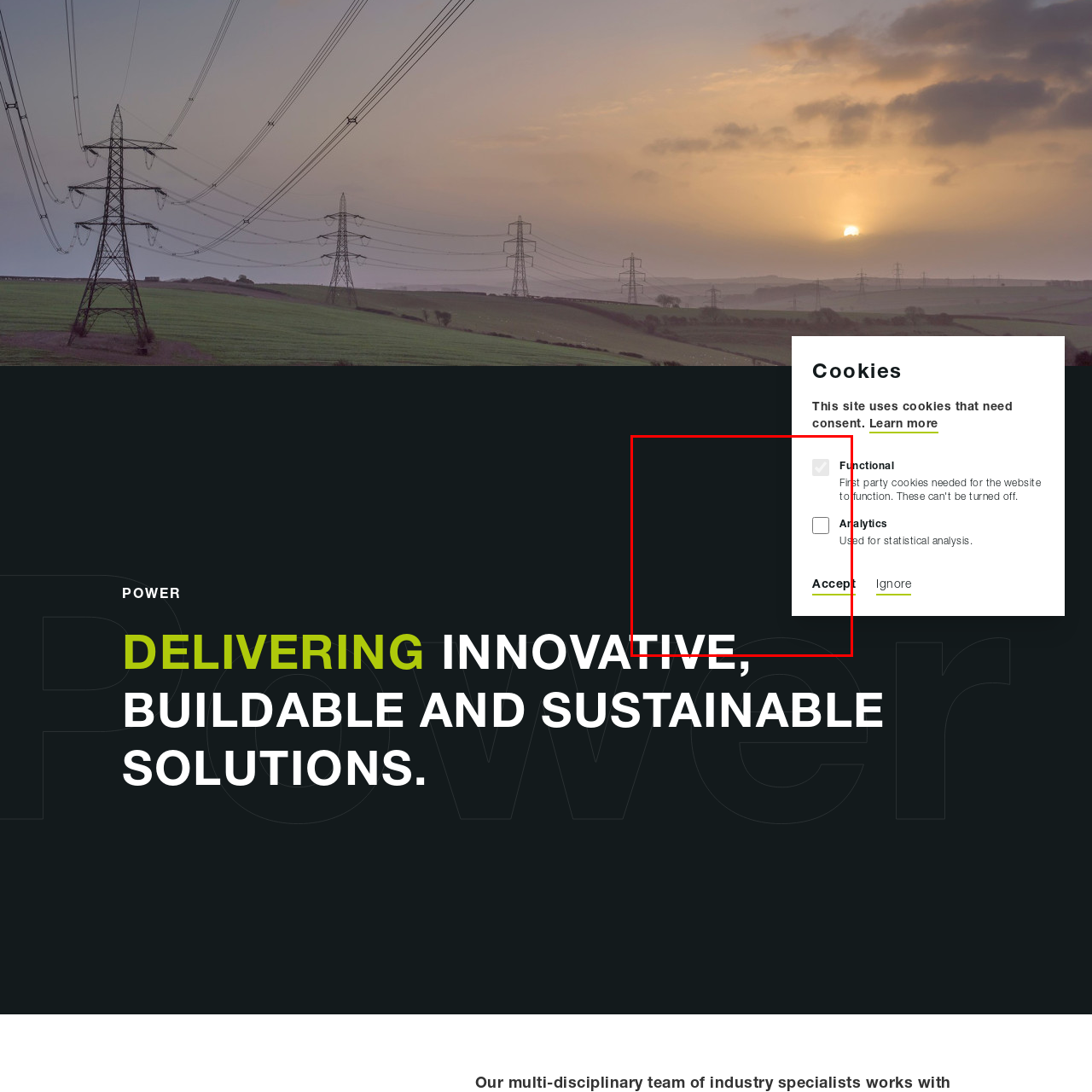Give a detailed account of the scene depicted in the image inside the red rectangle.

The image displays a portion of a website's cookie consent banner. It features options for users to manage their cookie preferences. The left side shows a checkbox labeled "Functional First party cookies needed for the website to function," which is checked, indicating that these cookies are accepted by the user. Below it, there is another checkbox labeled "Analytics Used for statistical analysis," which is currently unchecked, suggesting that the user has opted out of these analytics cookies. 

In the context of the consent banner, there are also two buttons prominently displayed: "Accept," which allows users to agree to all cookies, and "Ignore," which likely prompts them to decline non-essential cookies. The overall design is minimalist, featuring a dark background with clean, modern typography that emphasizes the user choices regarding their data privacy.